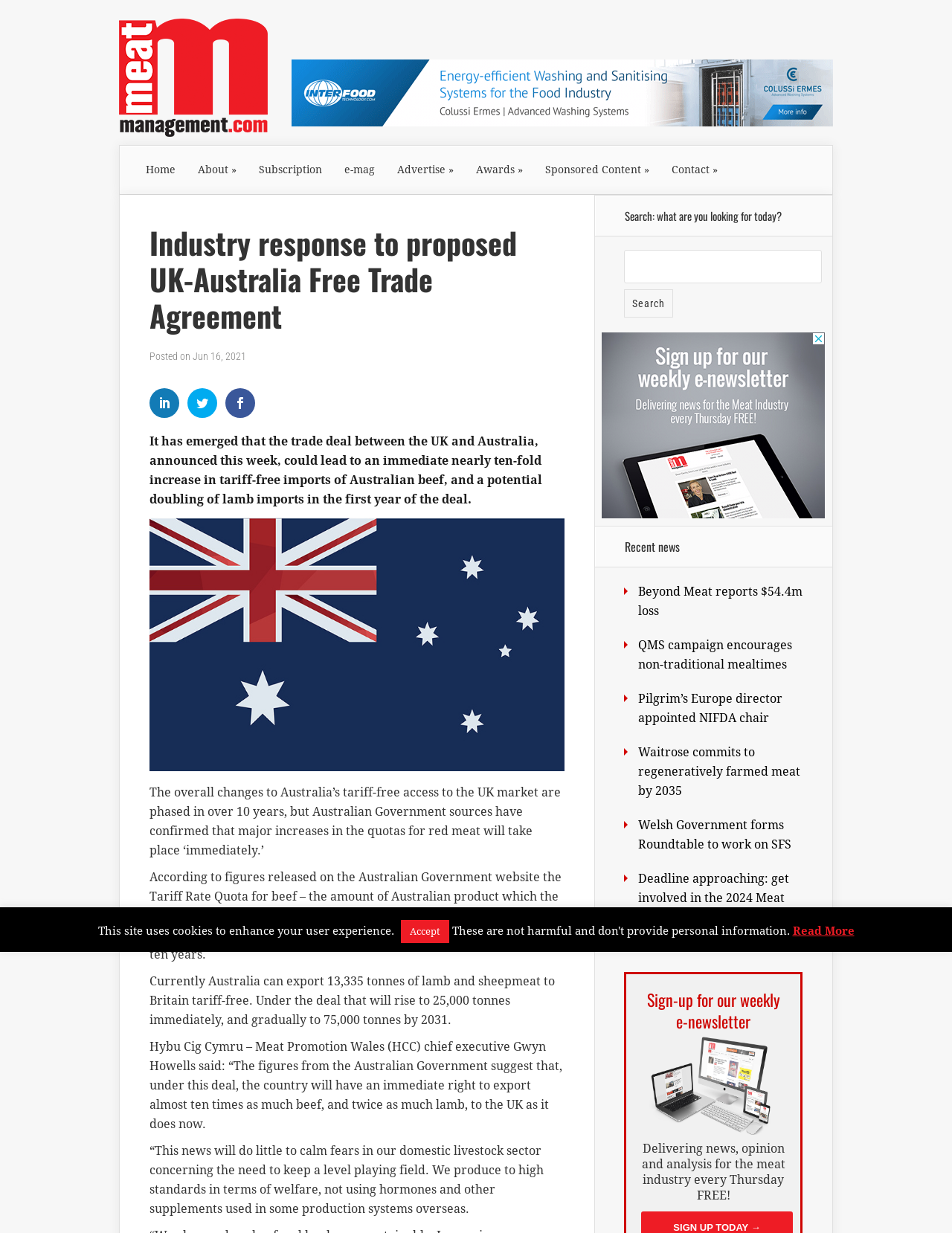Pinpoint the bounding box coordinates of the area that must be clicked to complete this instruction: "Click the 'Home' link".

None